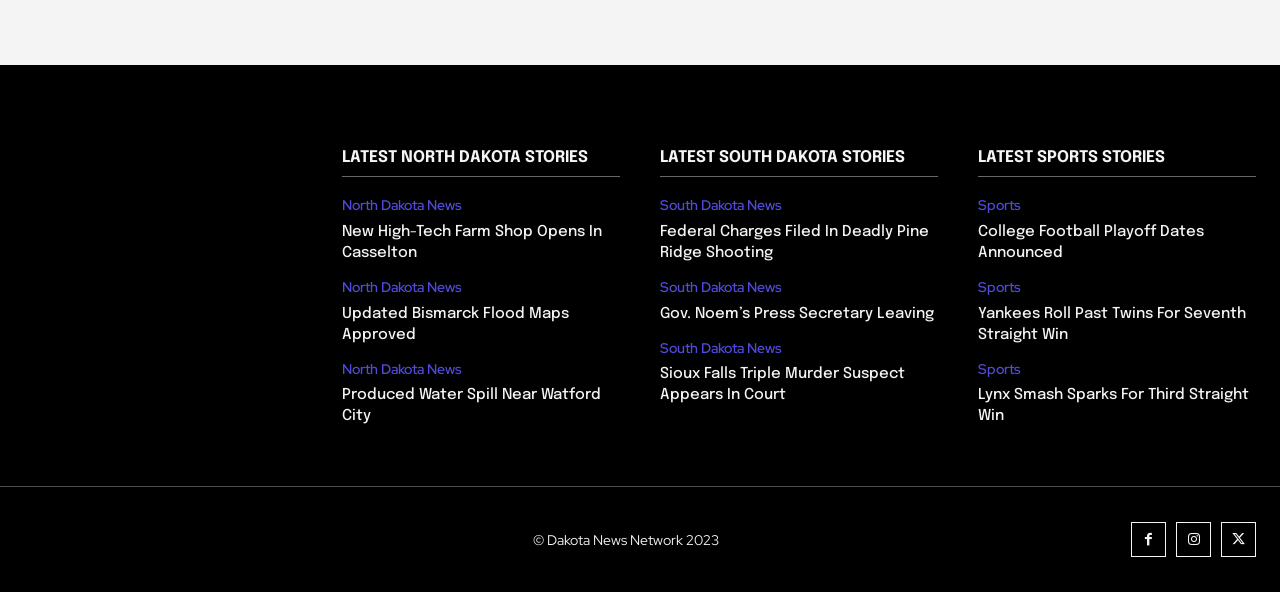Provide the bounding box coordinates of the HTML element this sentence describes: "Sports". The bounding box coordinates consist of four float numbers between 0 and 1, i.e., [left, top, right, bottom].

[0.764, 0.471, 0.798, 0.499]